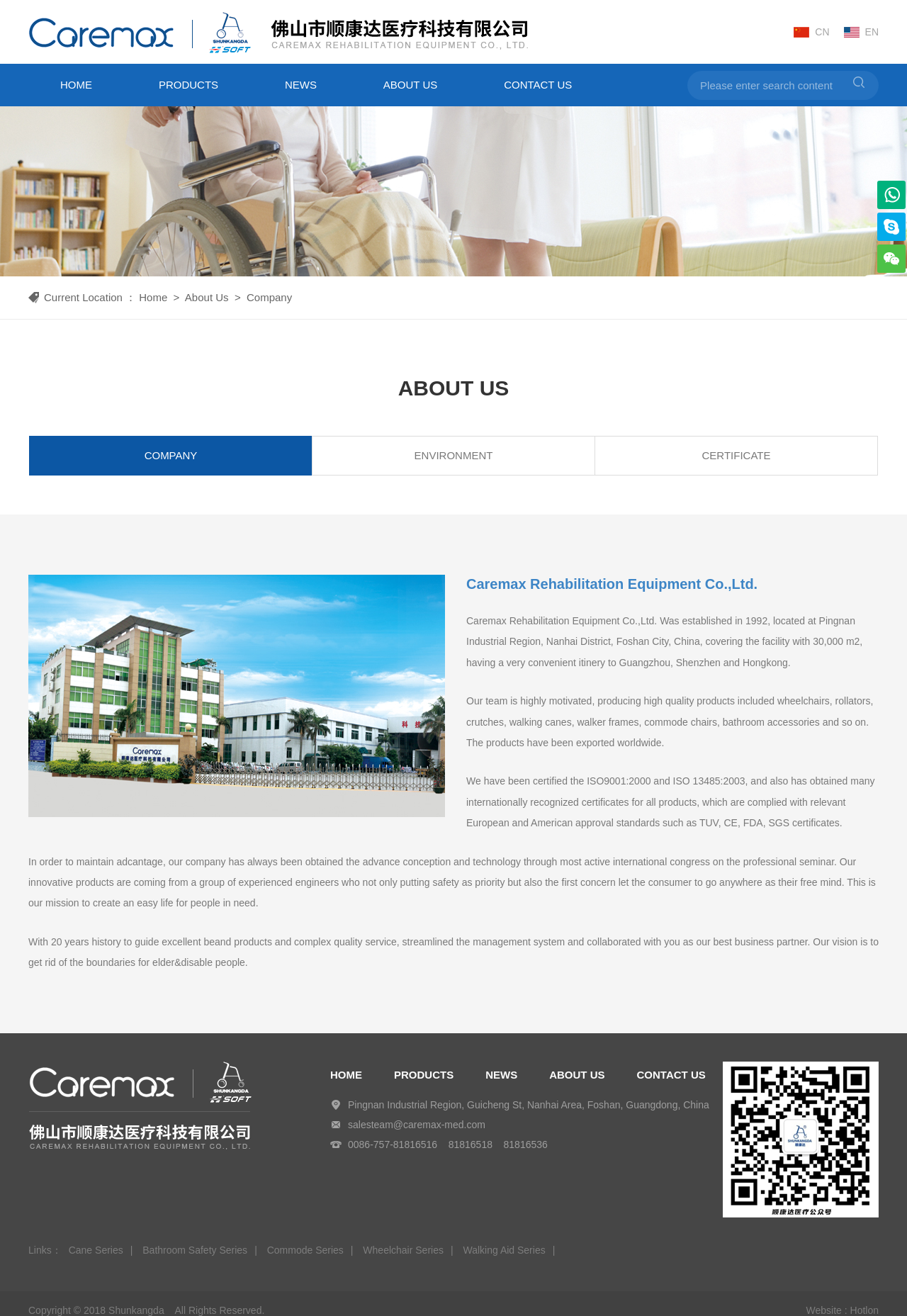Describe all significant elements and features of the webpage.

The webpage is about CAREMAX Rehabilitation Equipment Co., Ltd., a company that specializes in producing rehabilitation equipment. At the top of the page, there is a logo image and a language selection menu with options for Chinese and English. Below the language selection menu, there is a navigation bar with links to HOME, PRODUCTS, NEWS, ABOUT US, and CONTACT US.

On the left side of the page, there is a breadcrumb trail indicating the current location, which is ABOUT US > COMPANY. Below the breadcrumb trail, there are links to COMPANY, ENVIRONMENT, and CERTIFICATE.

The main content of the page is divided into several sections. The first section introduces the company, stating that it was established in 1992 and is located in Foshan City, China. The company produces high-quality rehabilitation equipment, including wheelchairs, rollators, and crutches, which are exported worldwide.

The second section describes the company's certifications, including ISO9001:2000 and ISO 13485:2003, as well as internationally recognized certificates such as TUV, CE, and FDA.

The third section outlines the company's mission to create an easy life for people in need, with a focus on safety and innovation. The company aims to get rid of boundaries for elderly and disabled people.

At the bottom of the page, there is a footer section with links to HOME, PRODUCTS, NEWS, ABOUT US, and CONTACT US, as well as the company's address, email, and phone number. There is also a section with links to various product series, including Cane Series, Bathroom Safety Series, Commode Series, Wheelchair Series, and Walking Aid Series.

Throughout the page, there are several images, including a logo image, a company image, and a few decorative images.